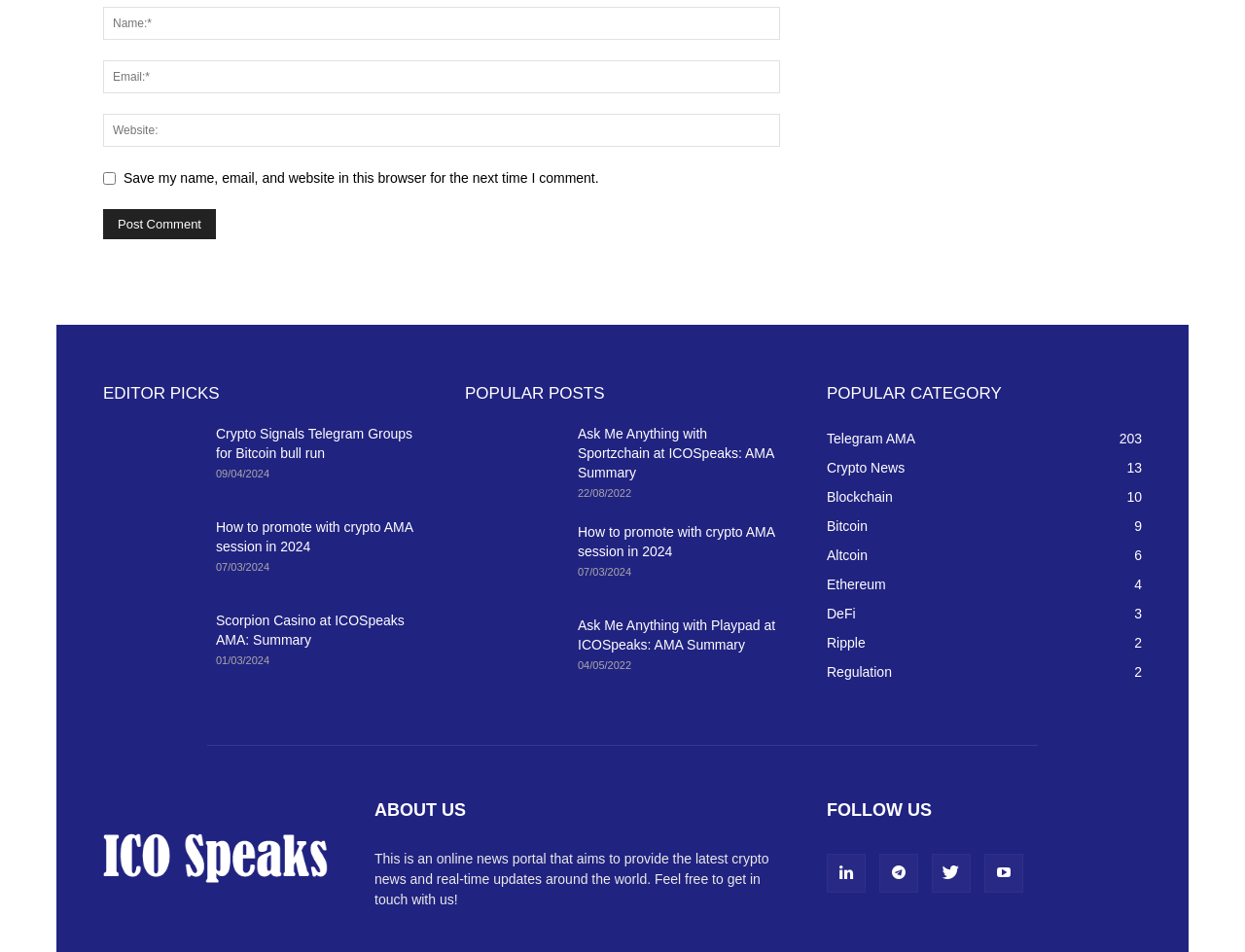Answer in one word or a short phrase: 
What is the date of the 'Scorpion Casino at ICOSpeaks AMA: Summary' post?

01/03/2024